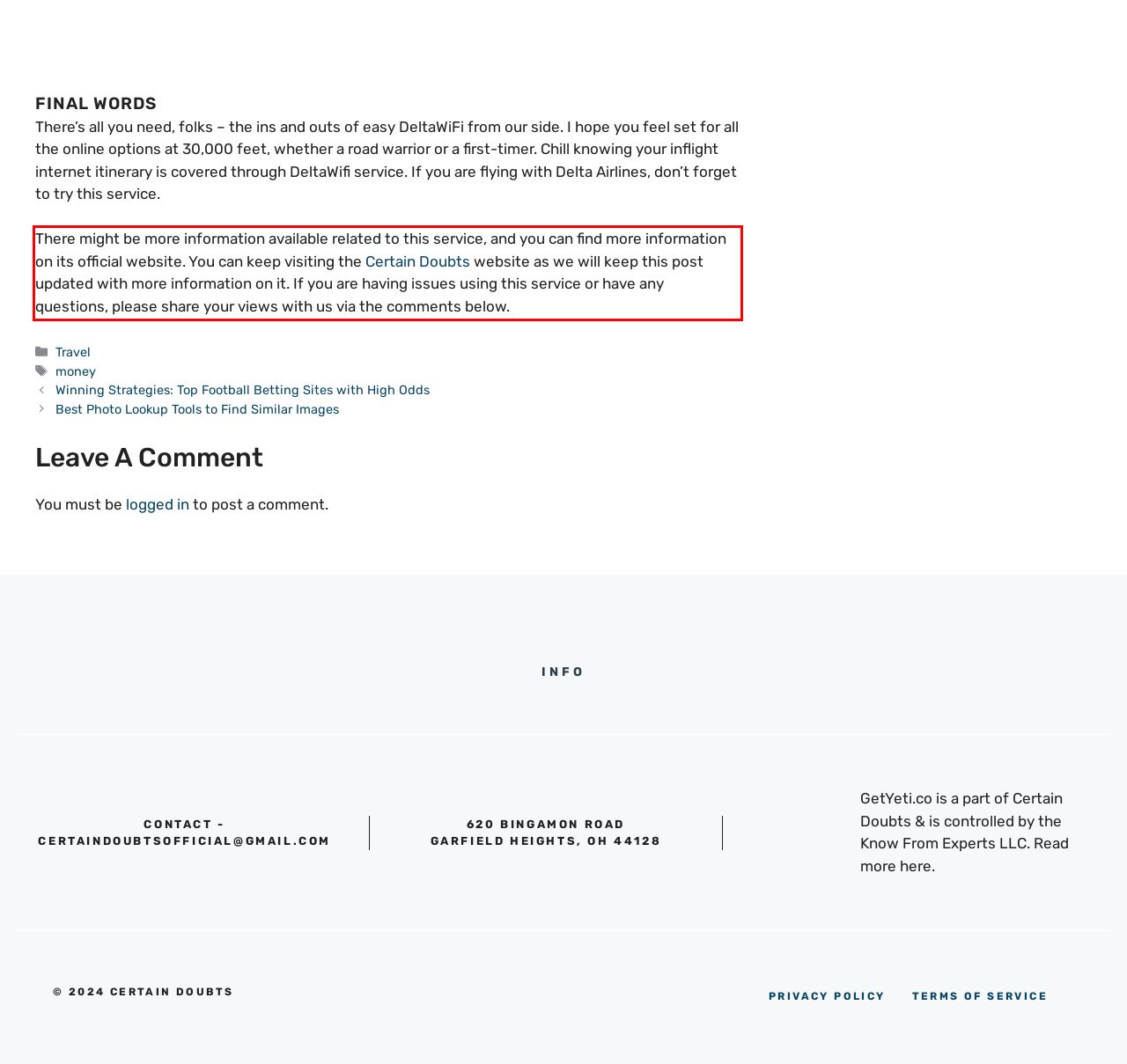You are provided with a screenshot of a webpage that includes a red bounding box. Extract and generate the text content found within the red bounding box.

There might be more information available related to this service, and you can find more information on its official website. You can keep visiting the Certain Doubts website as we will keep this post updated with more information on it. If you are having issues using this service or have any questions, please share your views with us via the comments below.